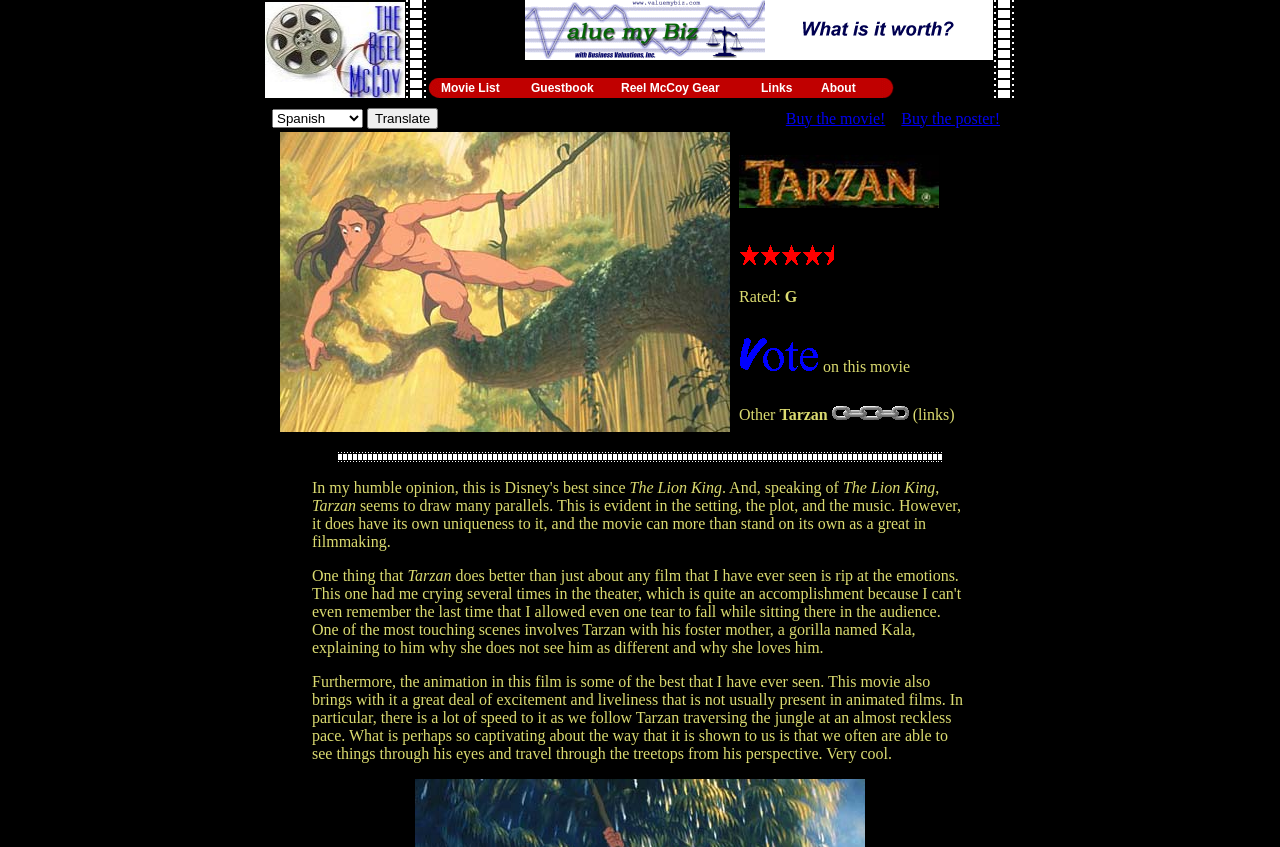Identify the bounding box coordinates of the element to click to follow this instruction: 'Click on the 'Buy the movie!' link'. Ensure the coordinates are four float values between 0 and 1, provided as [left, top, right, bottom].

[0.614, 0.129, 0.692, 0.149]